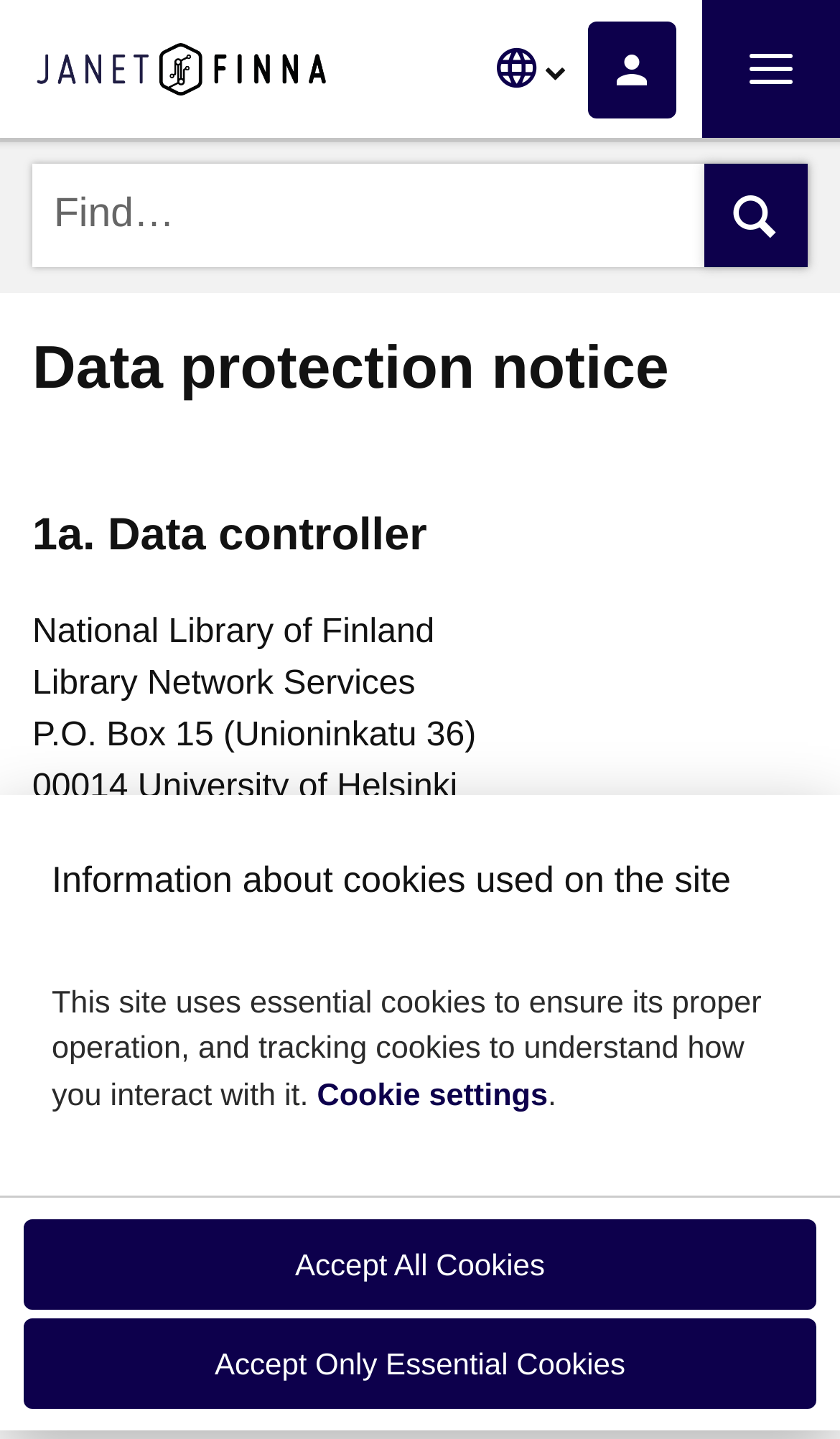What is the email address for data protection officer?
Using the picture, provide a one-word or short phrase answer.

tietosuoja(at)helsinki.fi